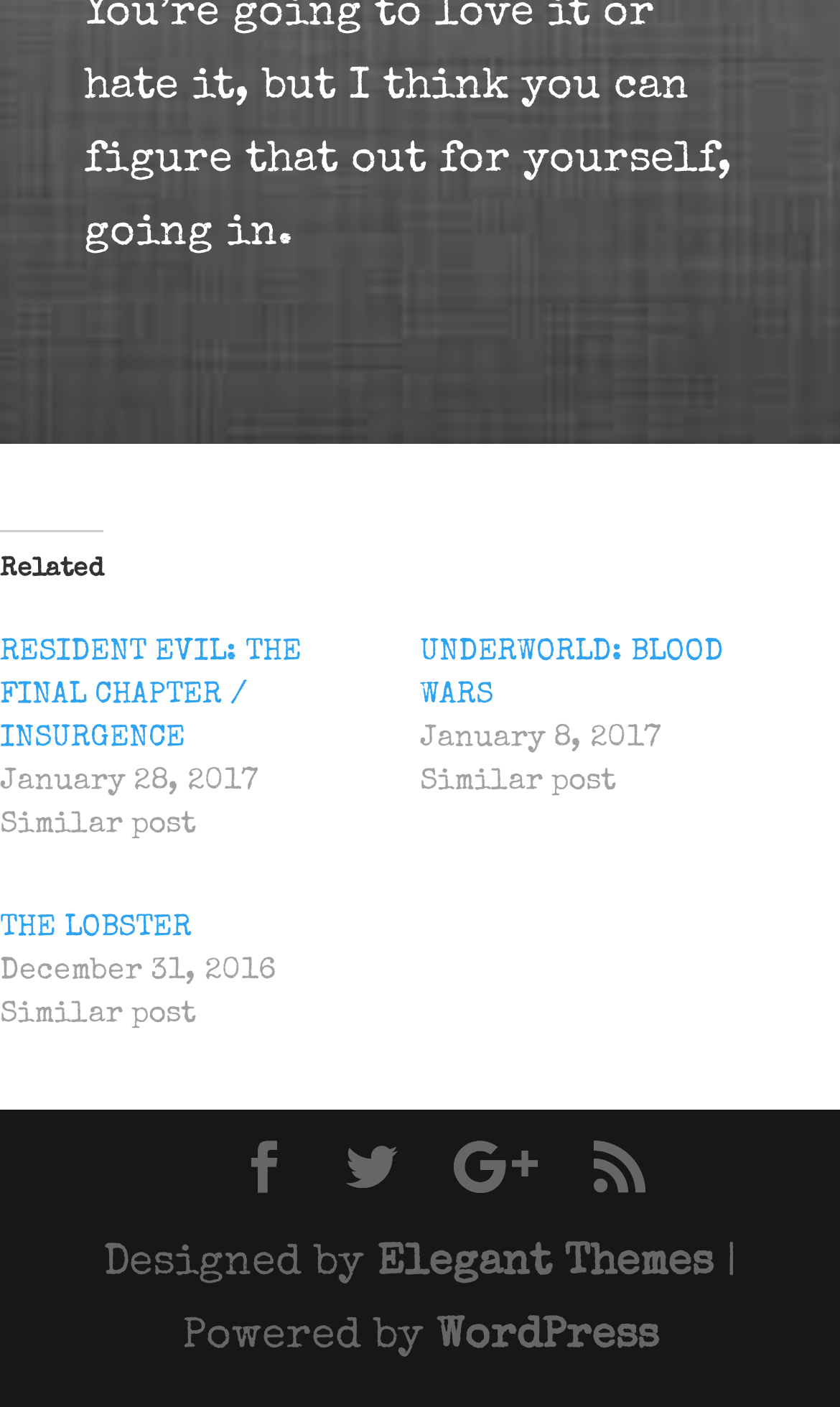Please give a concise answer to this question using a single word or phrase: 
What is the platform used to power the website?

WordPress